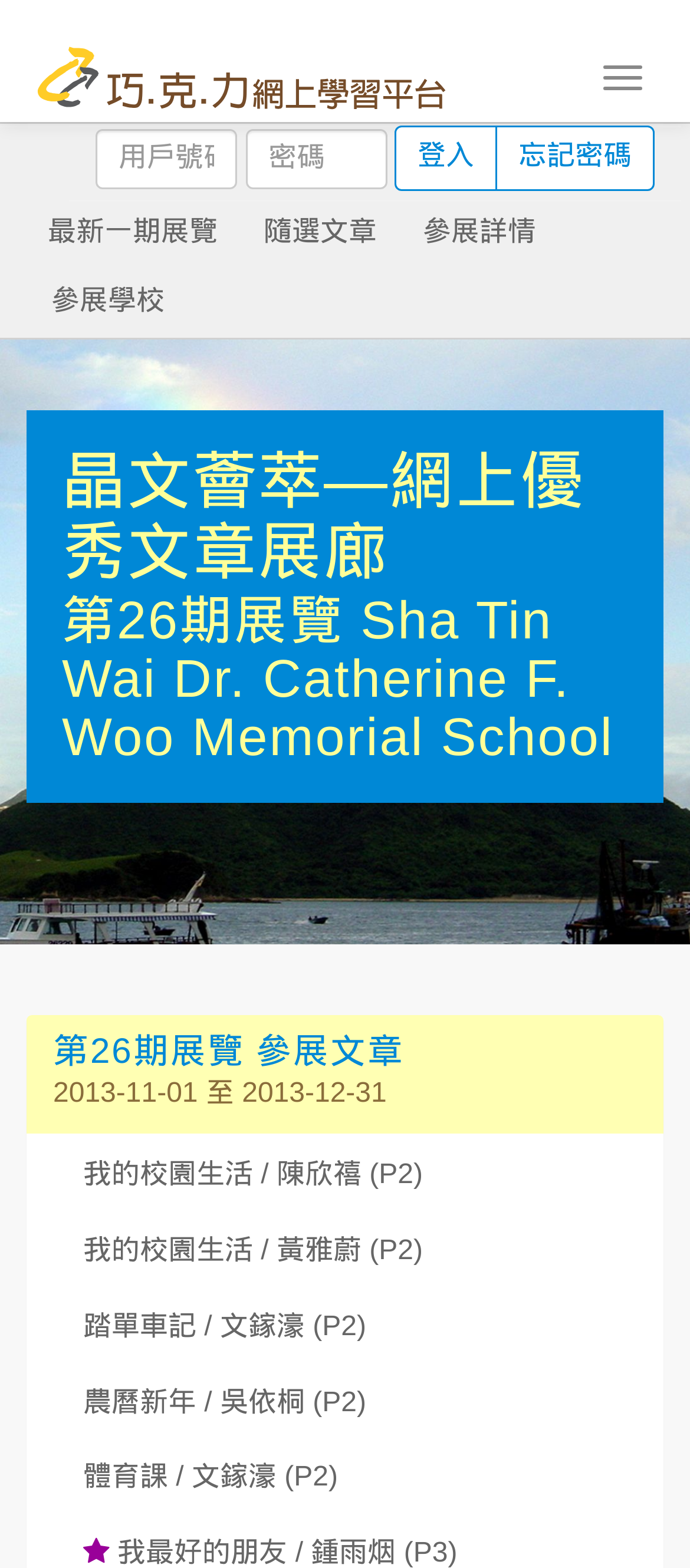Identify the bounding box of the HTML element described here: "大". Provide the coordinates as four float numbers between 0 and 1: [left, top, right, bottom].

[0.243, 0.22, 0.315, 0.252]